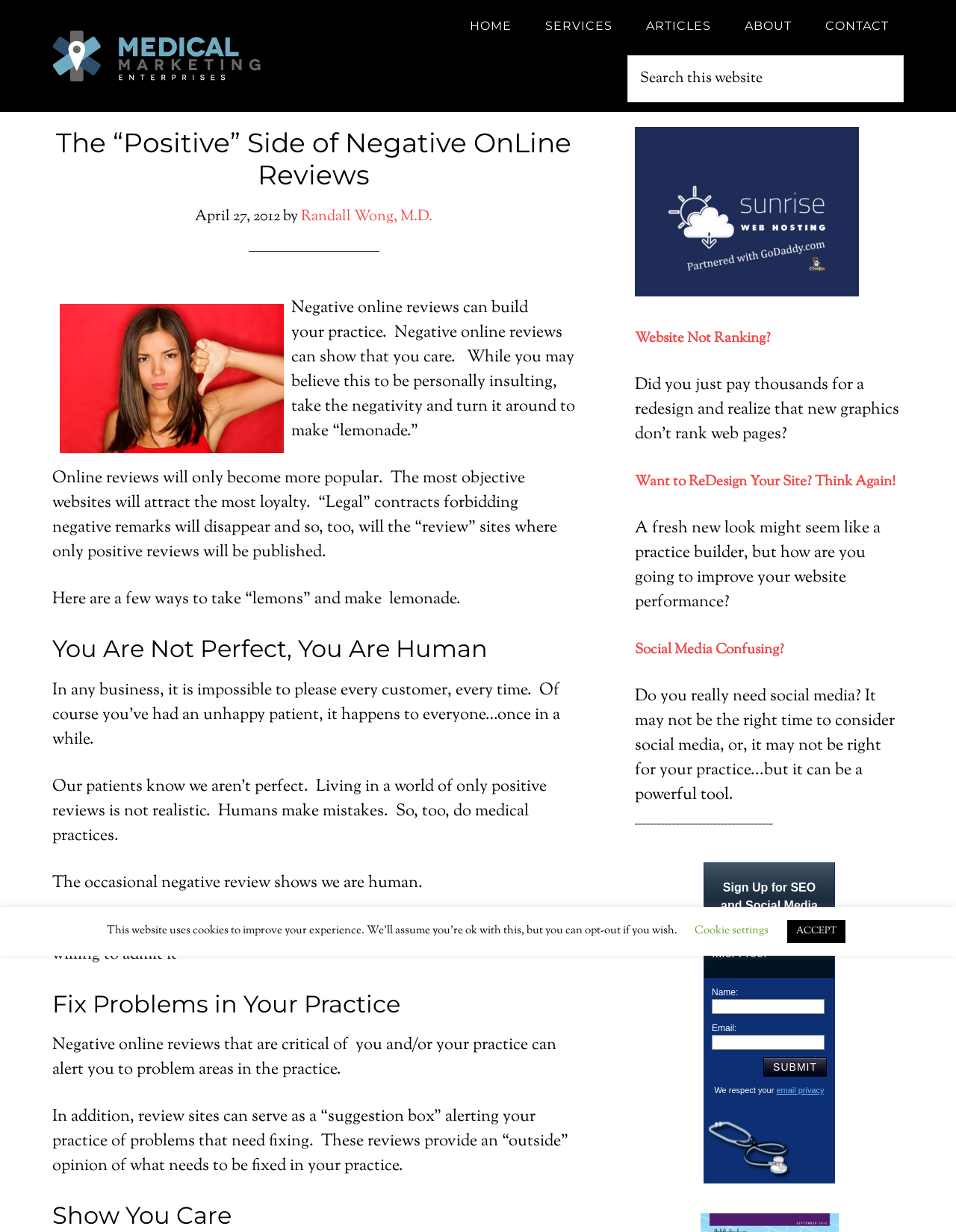Could you determine the bounding box coordinates of the clickable element to complete the instruction: "Search this website"? Provide the coordinates as four float numbers between 0 and 1, i.e., [left, top, right, bottom].

[0.656, 0.045, 0.945, 0.083]